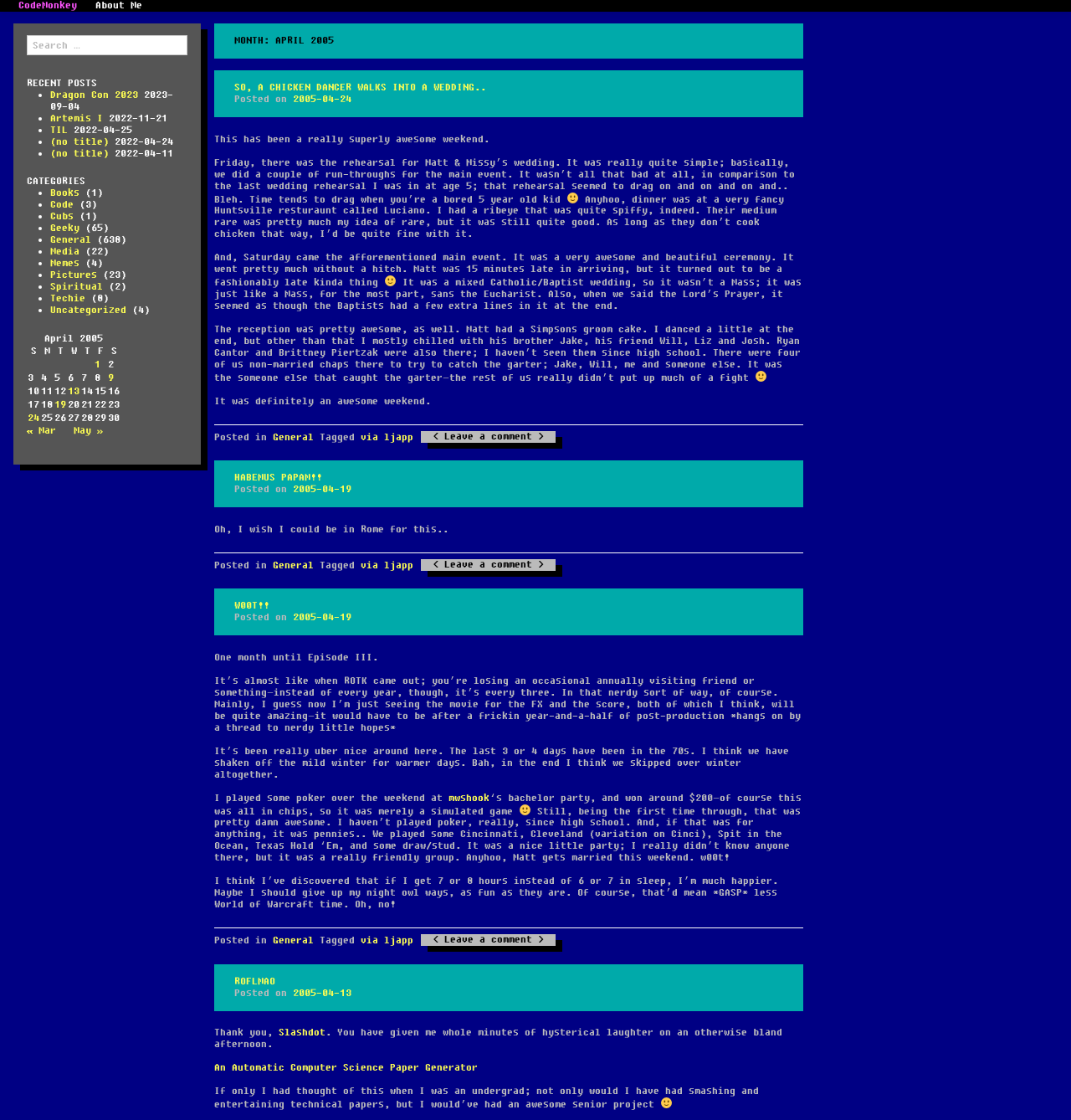What is the date of the first recent post?
Observe the image and answer the question with a one-word or short phrase response.

2023-09-04